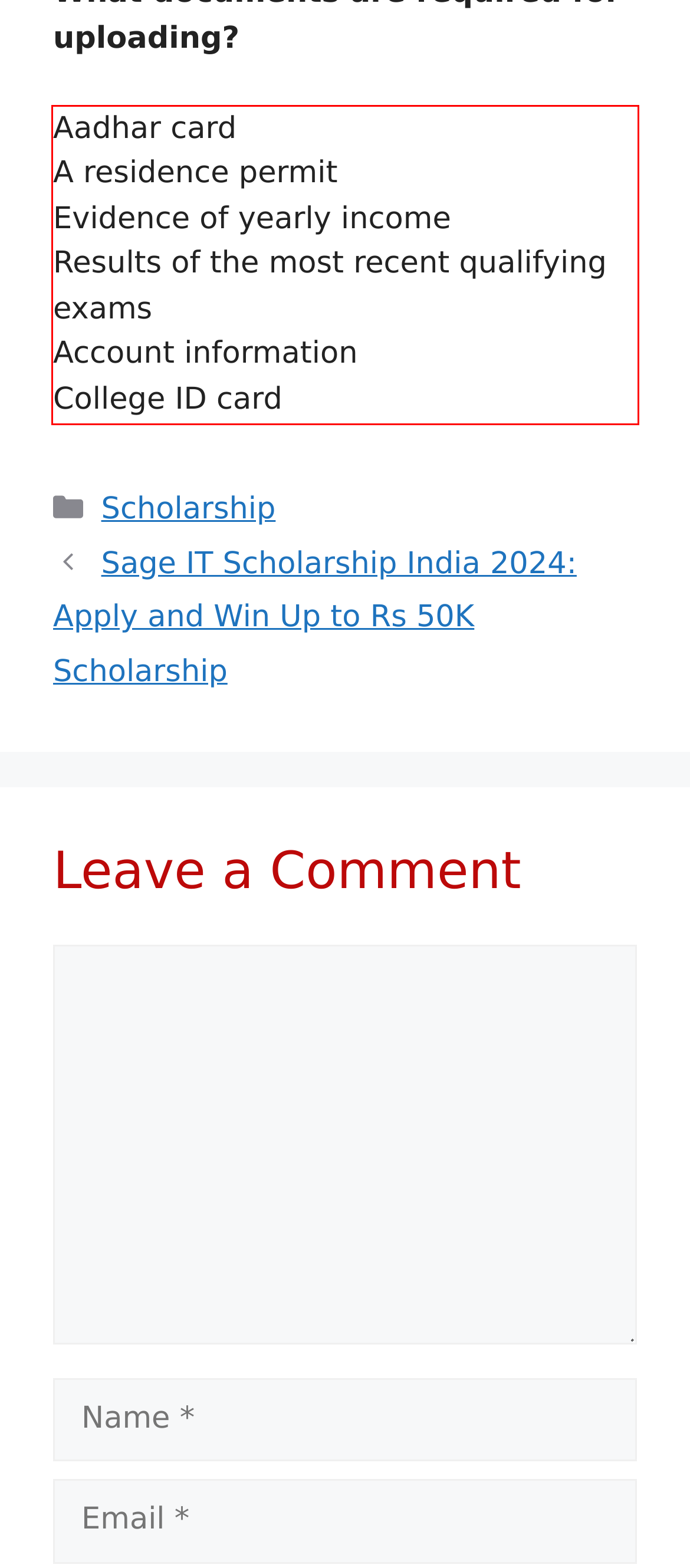Inspect the webpage screenshot that has a red bounding box and use OCR technology to read and display the text inside the red bounding box.

Aadhar card A residence permit Evidence of yearly income Results of the most recent qualifying exams Account information College ID card